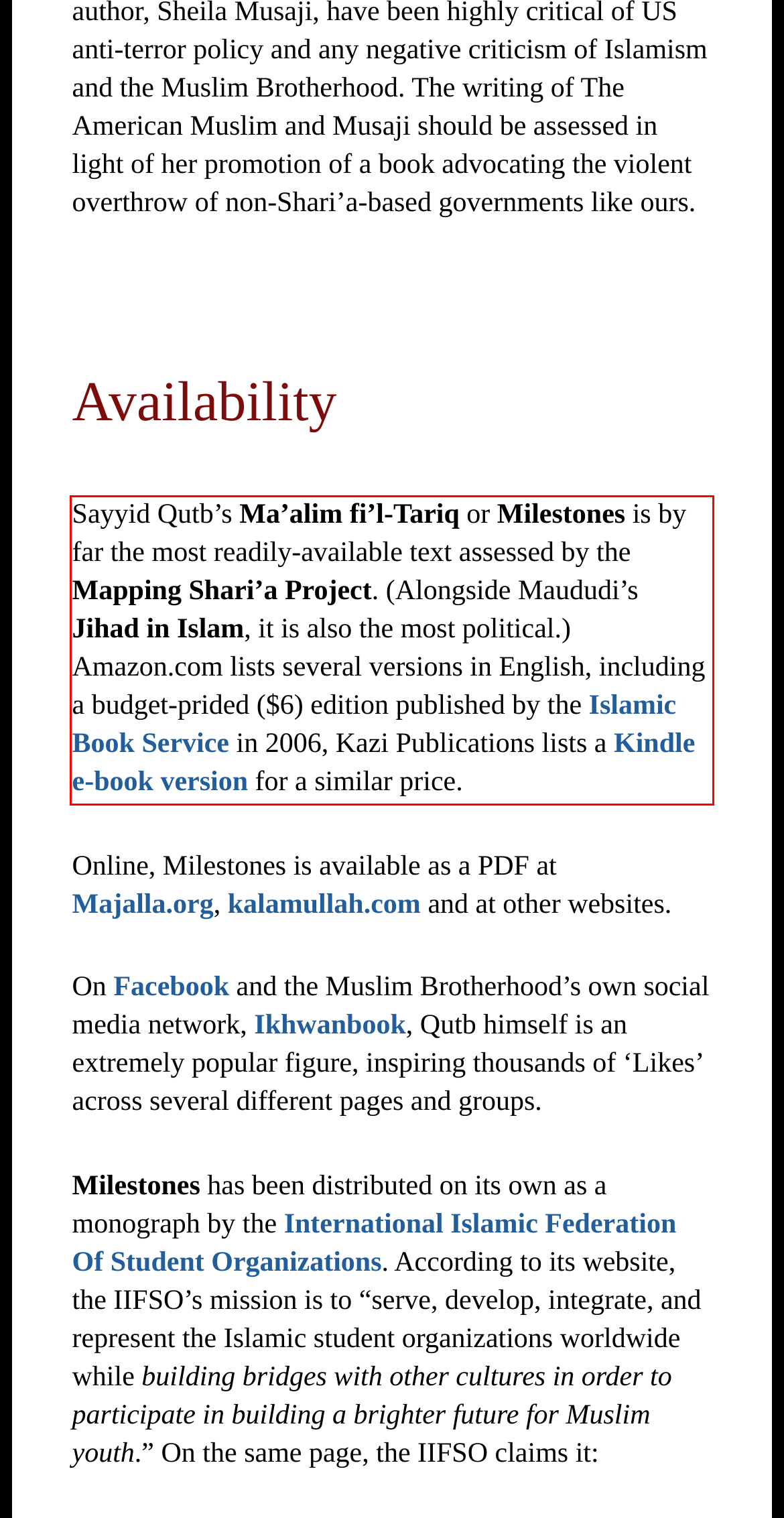Review the webpage screenshot provided, and perform OCR to extract the text from the red bounding box.

Sayyid Qutb’s Ma’alim fi’l-Tariq or Milestones is by far the most readily-available text assessed by the Mapping Shari’a Project. (Alongside Maududi’s Jihad in Islam, it is also the most political.) Amazon.com lists several versions in English, including a budget-prided ($6) edition published by the Islamic Book Service in 2006, Kazi Publications lists a Kindle e-book version for a similar price.